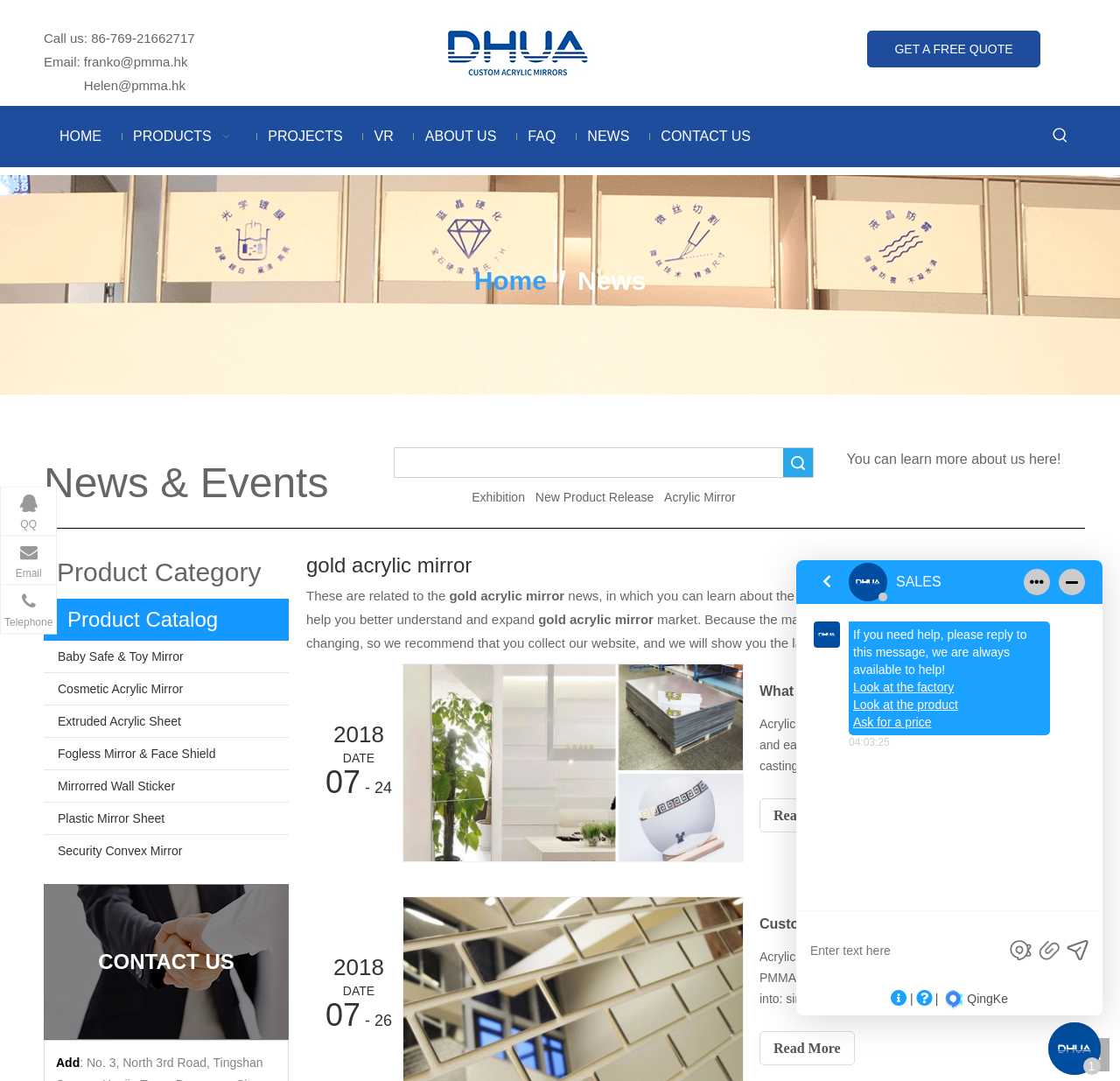Provide an in-depth caption for the contents of the webpage.

The webpage is about gold acrylic mirror news, trade shows, and technical articles related to gold acrylic mirror manufacturers and products. 

At the top of the page, there is a header section with contact information, including a phone number, email addresses, and a "GET A FREE QUOTE" button. Below this, there is a navigation menu with links to "HOME", "PRODUCTS", "PROJECTS", "VR", "ABOUT US", "FAQ", "NEWS", and "CONTACT US". 

On the left side of the page, there is a section with a heading "Product Catalog" and a list of links to different product categories, including "Baby Safe & Toy Mirror", "Cosmetic Acrylic Mirror", and "Security Convex Mirror". 

In the main content area, there is a section with a heading "gold acrylic mirror" and a block of text that discusses the importance of staying updated on the latest news and information about gold acrylic mirror market. 

Below this, there is a section with a list of news articles, each with a title, date, and a brief summary. The articles have titles such as "What are the uses of acrylic mirror?" and "Customized a wide range of acrylic mirrors to provide customers with excellent acrylic mirror sheet". Each article has a "Read More" link to access the full content. 

On the right side of the page, there is a section with a heading "Hot Keywords:" and a list of links to related topics. 

At the bottom of the page, there are links to social media platforms, including QQ and Email, as well as a link to the top of the page. There are also two iframes, one of which appears to be a search box.